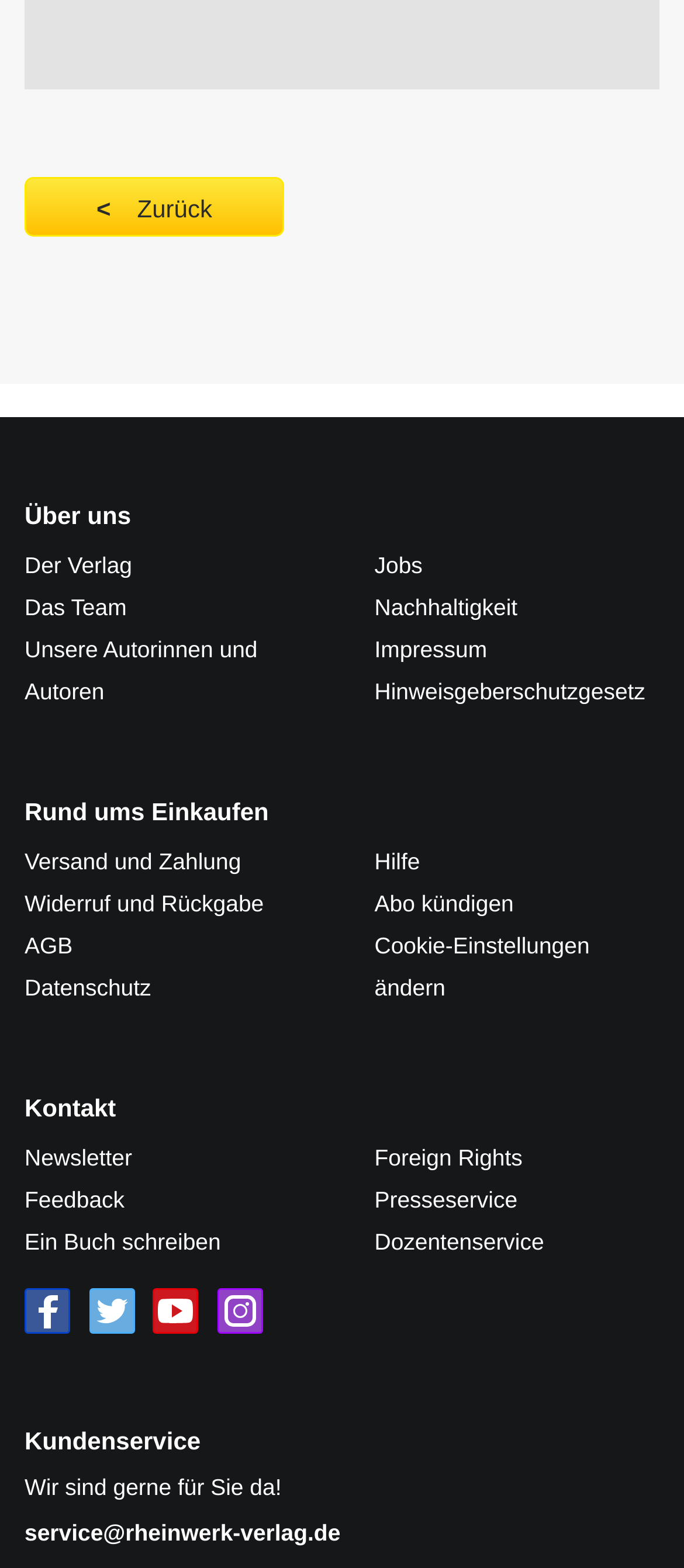Respond to the question below with a single word or phrase:
How many social media platforms are linked?

4